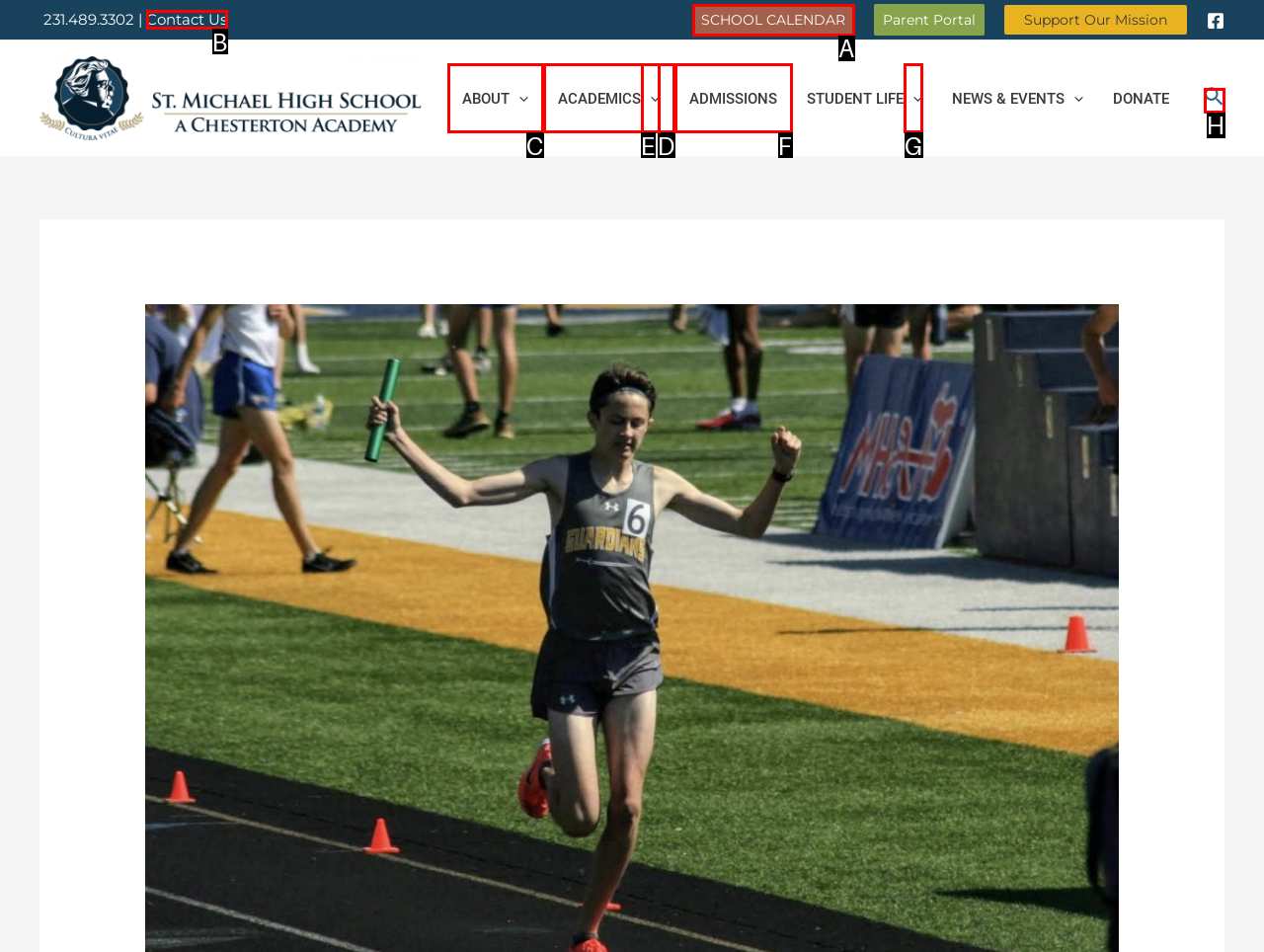Tell me which one HTML element I should click to complete the following task: Click Contact Us
Answer with the option's letter from the given choices directly.

B